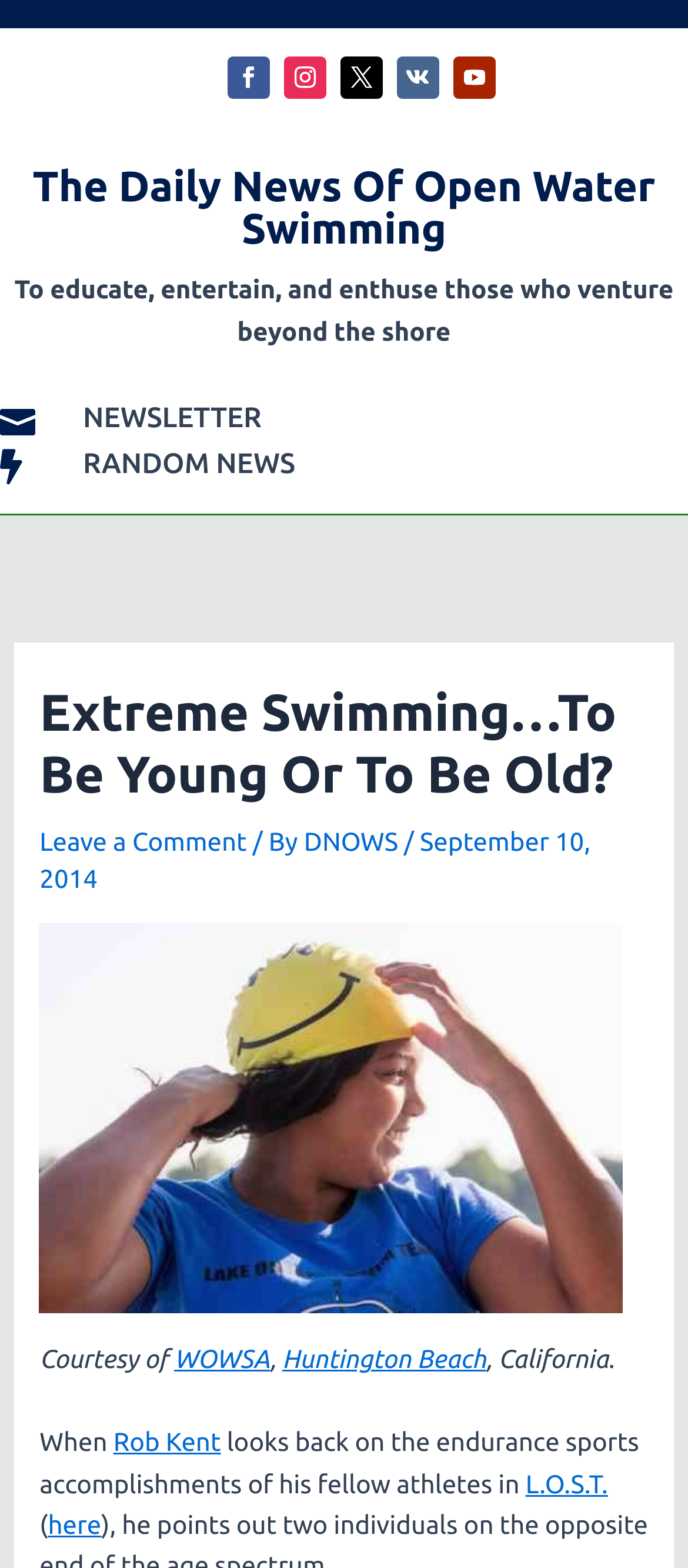Locate the bounding box coordinates of the element that needs to be clicked to carry out the instruction: "Visit WOWSA". The coordinates should be given as four float numbers ranging from 0 to 1, i.e., [left, top, right, bottom].

[0.253, 0.857, 0.392, 0.876]